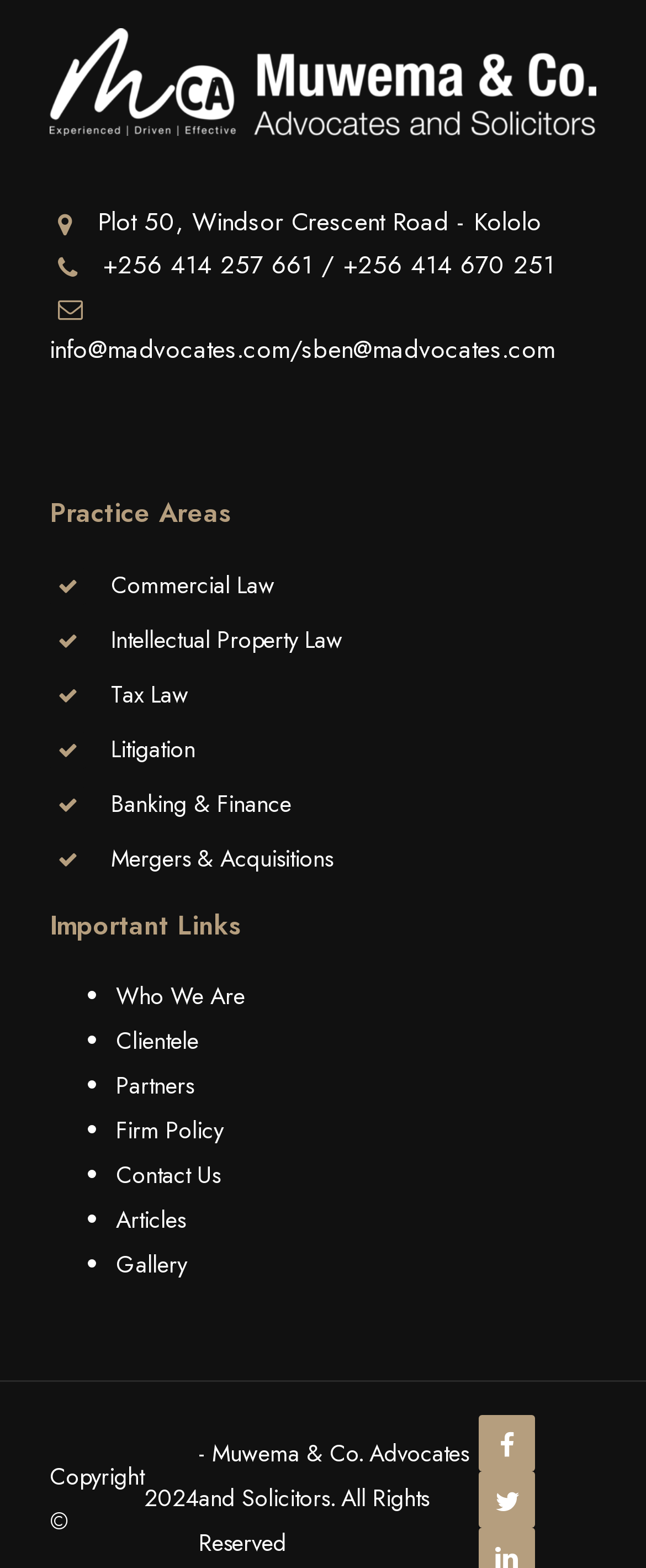What are the important links on the webpage?
Please craft a detailed and exhaustive response to the question.

The important links on the webpage can be found under the 'Important Links' heading, which are 'Who We Are', 'Clientele', 'Partners', 'Firm Policy', 'Contact Us', 'Articles', and 'Gallery'.